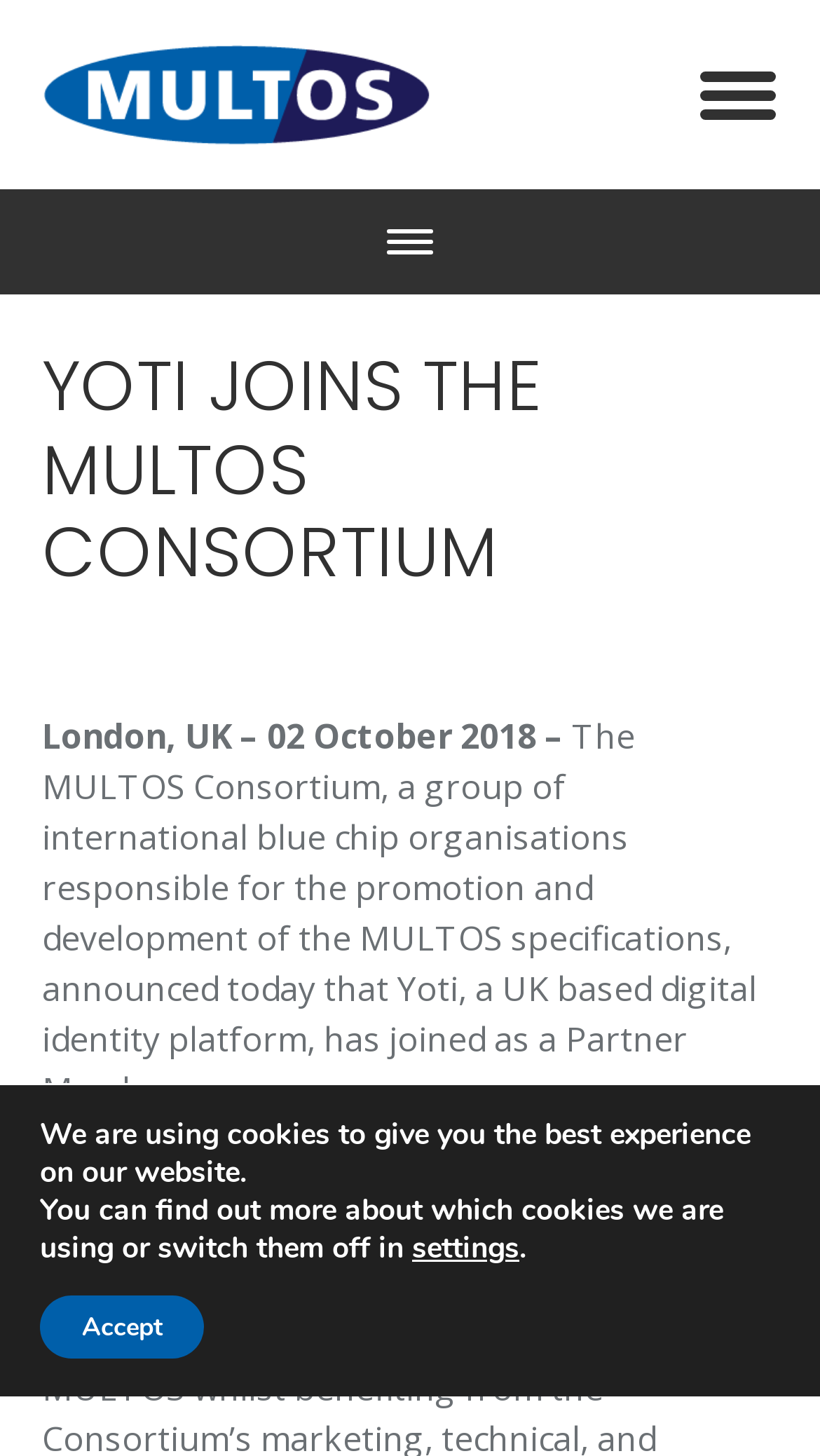How many links are present at the top of the webpage?
Craft a detailed and extensive response to the question.

I found the number of links at the top of the webpage by looking at the link elements located at the top of the webpage, which are '[69] link '' [0.051, 0.029, 0.528, 0.102]', '[115] link '' [0.853, 0.029, 0.949, 0.101]', and '[47] link '' [0.452, 0.131, 0.548, 0.203]'.